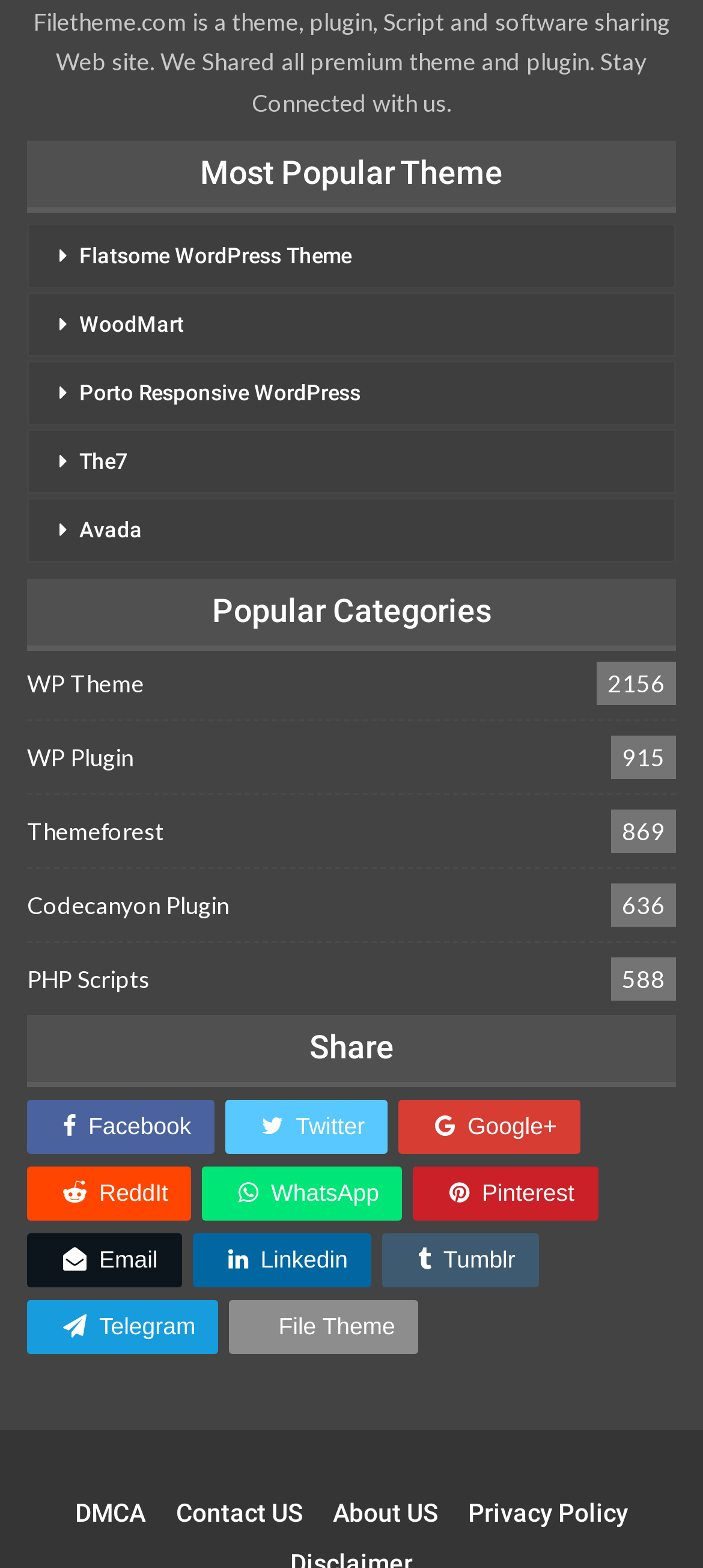Please determine the bounding box coordinates of the element to click in order to execute the following instruction: "Download WordPress theme". The coordinates should be four float numbers between 0 and 1, specified as [left, top, right, bottom].

[0.787, 0.639, 0.962, 0.66]